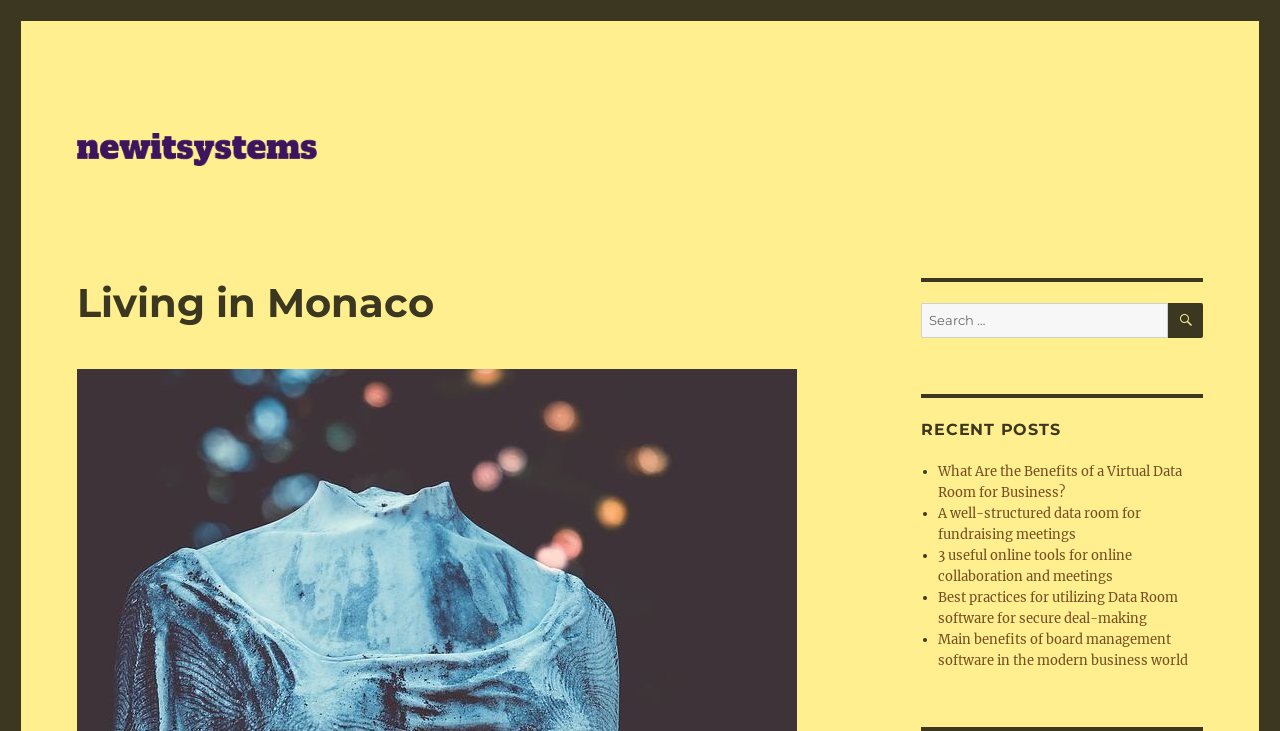Give an extensive and precise description of the webpage.

The webpage is about "Living in Monaco" and appears to be a blog or news website. At the top left, there is a link to "newitsystems" accompanied by an image with the same name. Above this, there is a header with the title "Living in Monaco". 

On the right side, there is a search bar with a label "Search for:" and a search button with a magnifying glass icon. Below the search bar, there is a heading "RECENT POSTS" followed by a list of recent posts, each marked with a bullet point. The list includes five articles with titles such as "What Are the Benefits of a Virtual Data Room for Business?", "A well-structured data room for fundraising meetings", and "Main benefits of board management software in the modern business world". 

The webpage also mentions that "The educational program and diplomas of Monaco are equivalent to those students can get in France", but this information is not prominently displayed on the page.